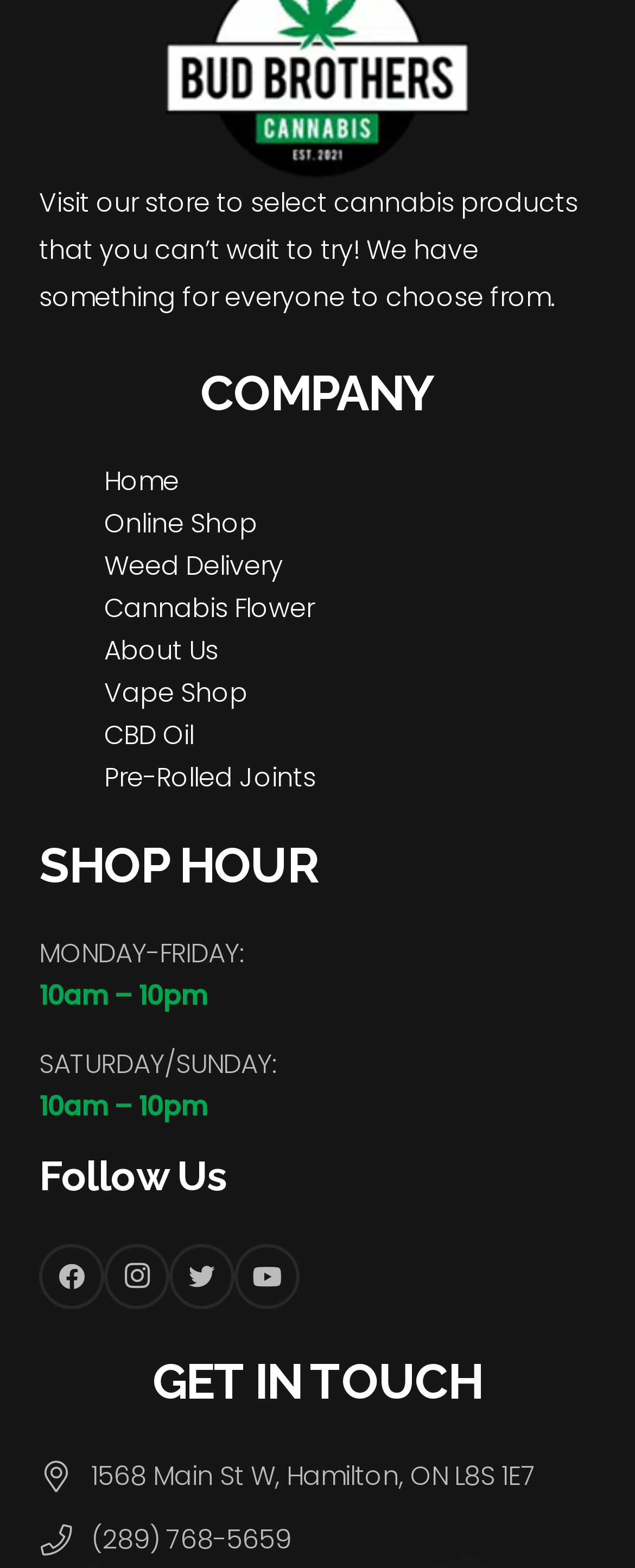What is the phone number of the company?
Give a detailed response to the question by analyzing the screenshot.

I found the phone number in the 'GET IN TOUCH' section, where it is written in a static text element with bounding box coordinates [0.144, 0.97, 0.459, 0.994].